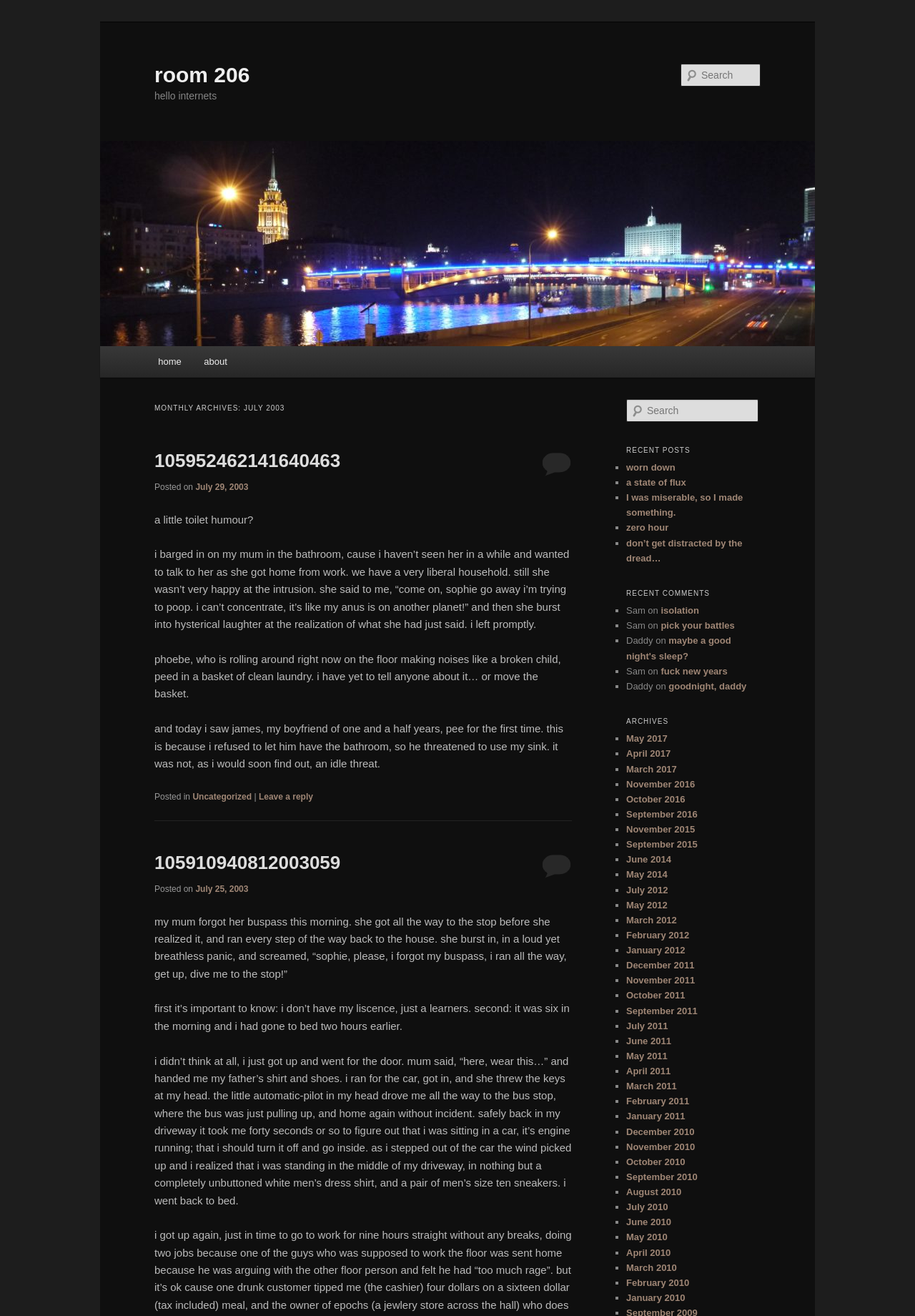What is the date of the first post?
Please look at the screenshot and answer in one word or a short phrase.

July 29, 2003